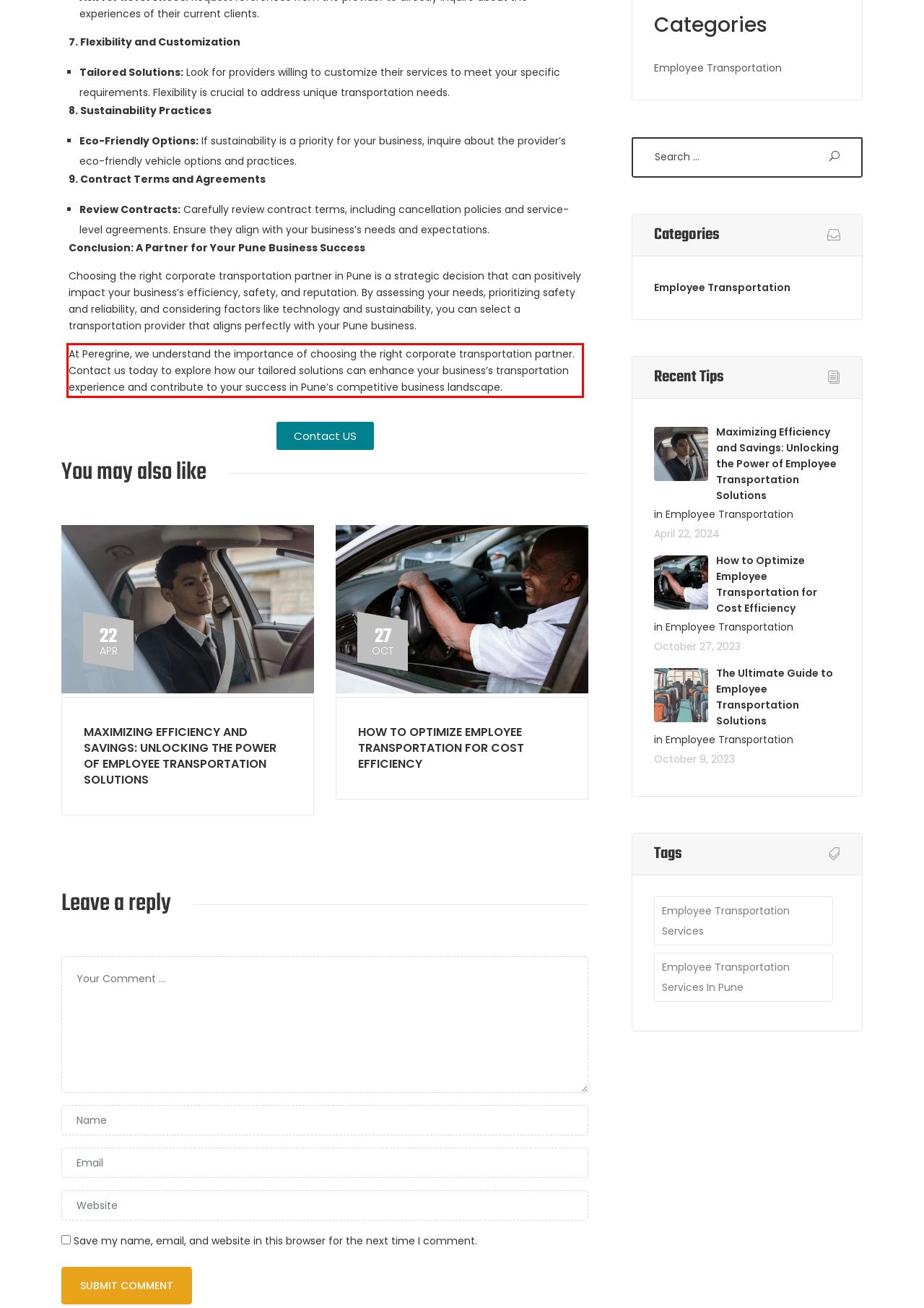Please perform OCR on the text within the red rectangle in the webpage screenshot and return the text content.

At Peregrine, we understand the importance of choosing the right corporate transportation partner. Contact us today to explore how our tailored solutions can enhance your business’s transportation experience and contribute to your success in Pune’s competitive business landscape.